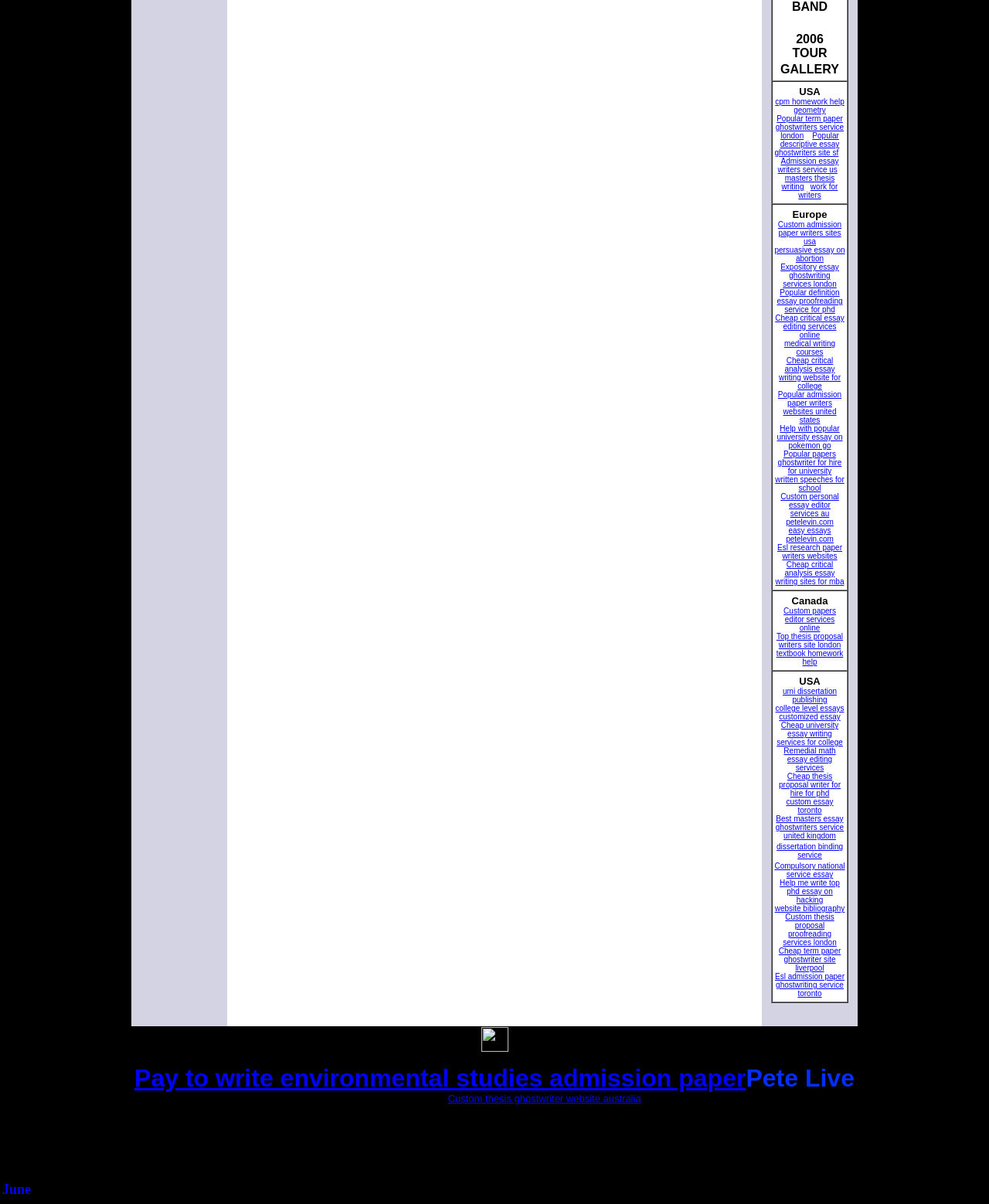Please identify the bounding box coordinates of the clickable area that will allow you to execute the instruction: "explore umi dissertation publishing".

[0.791, 0.571, 0.846, 0.585]